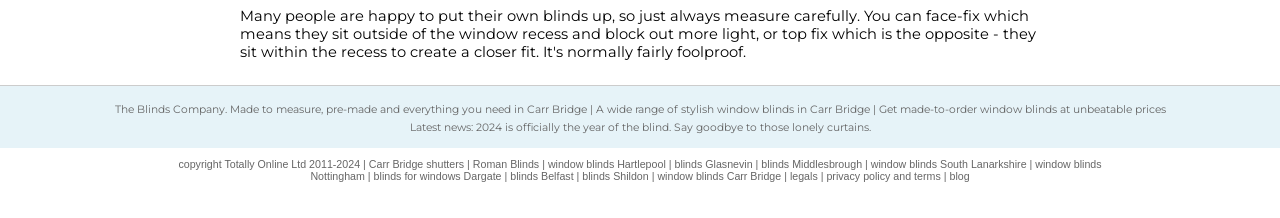Extract the bounding box coordinates of the UI element described: "Financial Planning". Provide the coordinates in the format [left, top, right, bottom] with values ranging from 0 to 1.

None